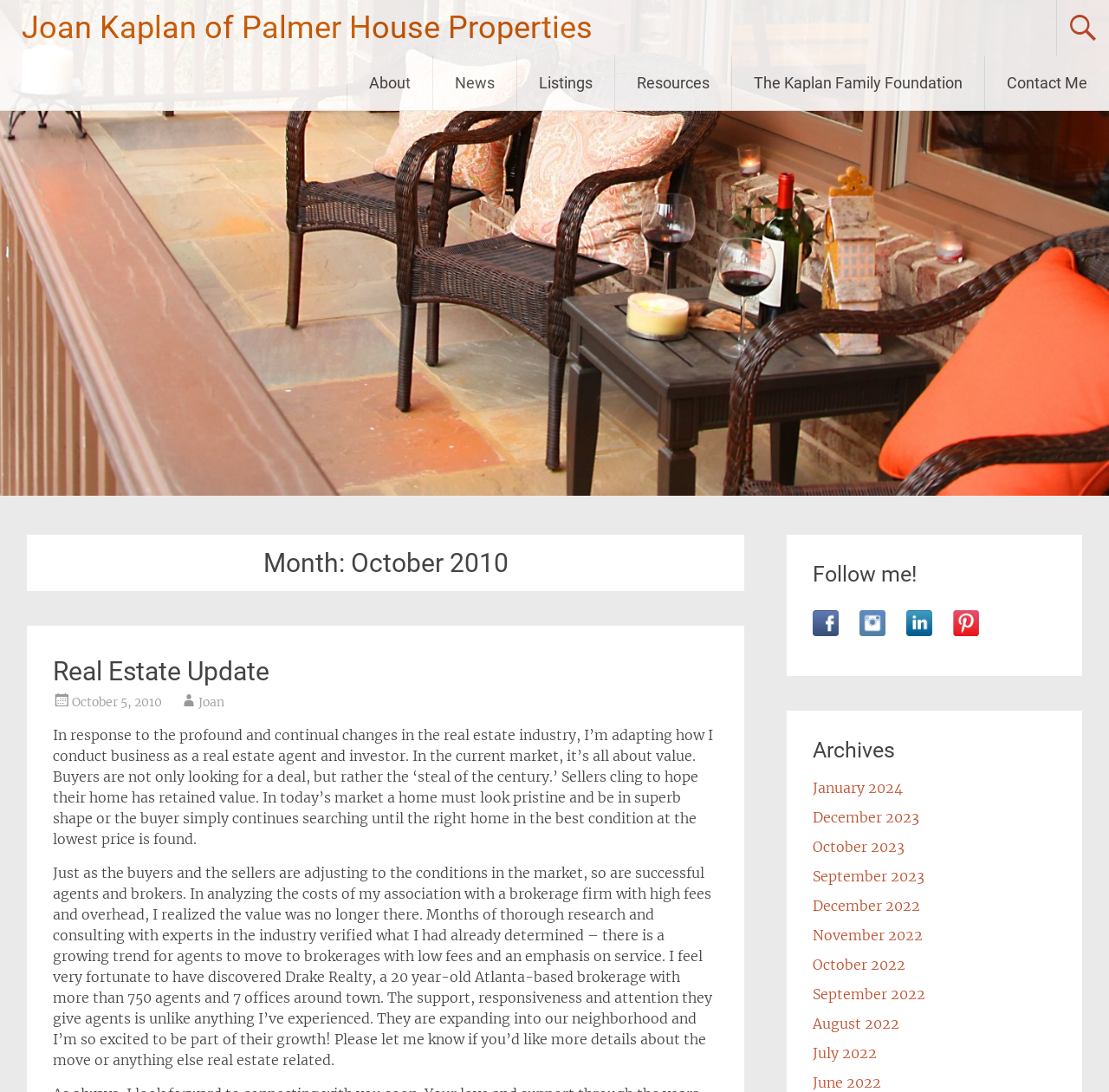Please specify the bounding box coordinates of the element that should be clicked to execute the given instruction: 'View archives for October 2022'. Ensure the coordinates are four float numbers between 0 and 1, expressed as [left, top, right, bottom].

[0.733, 0.875, 0.816, 0.891]